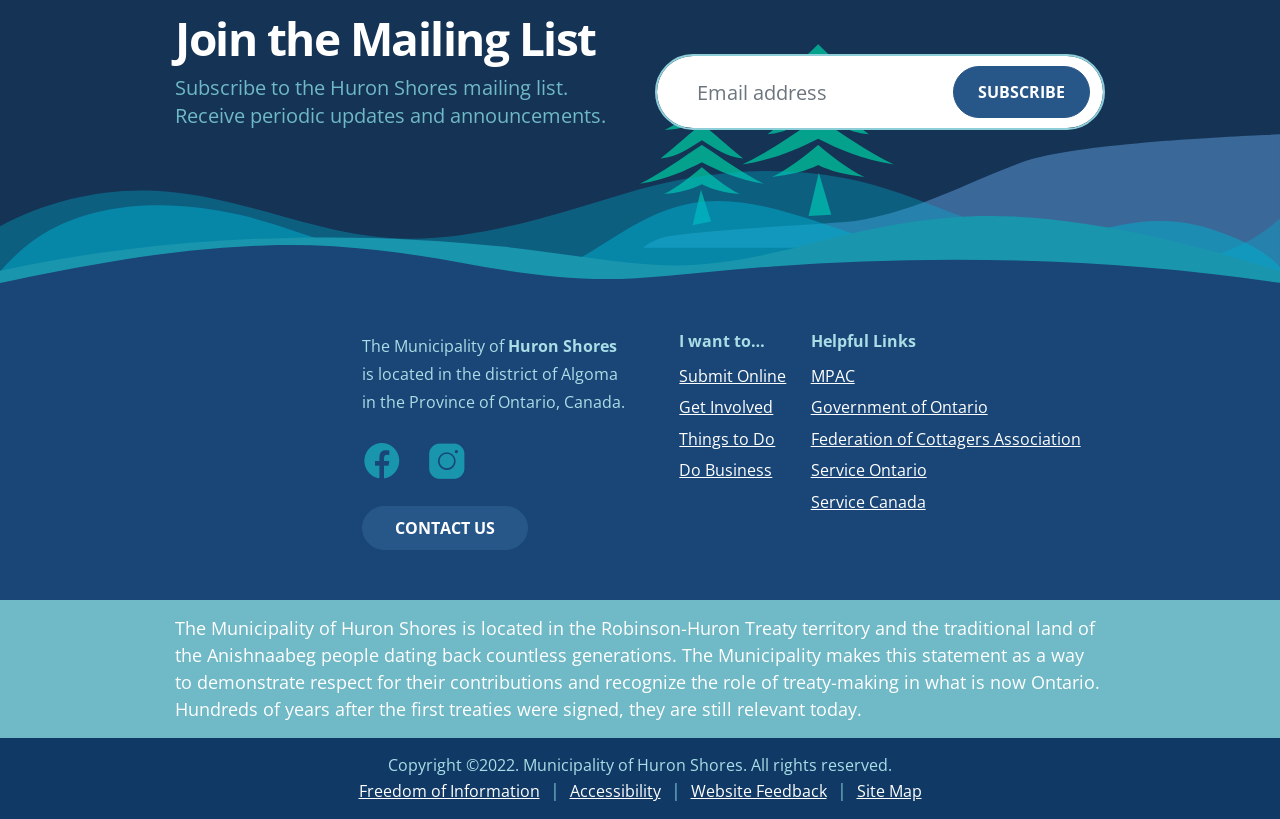Examine the image carefully and respond to the question with a detailed answer: 
Where is the Municipality of Huron Shores located?

According to the webpage, the Municipality of Huron Shores is located in the district of Algoma in the Province of Ontario, Canada, as stated in the StaticText element 'is located in the district of Algoma in the Province of Ontario, Canada.'